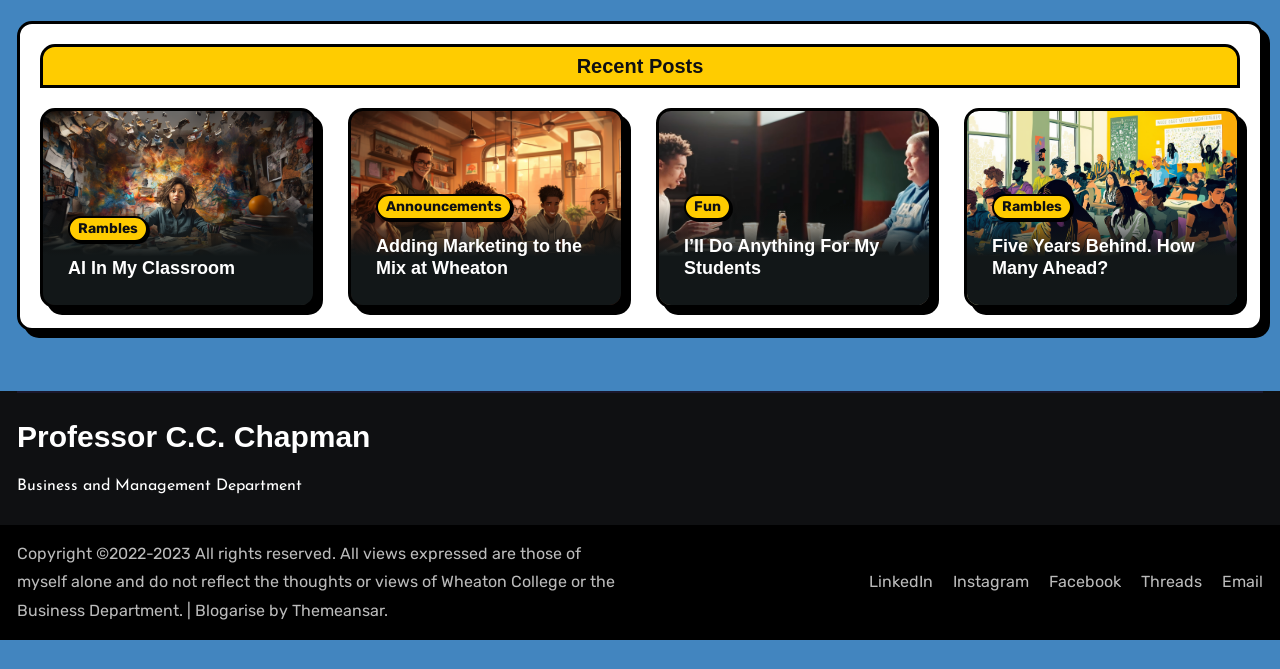Please find the bounding box coordinates of the section that needs to be clicked to achieve this instruction: "Check announcements".

[0.294, 0.291, 0.4, 0.329]